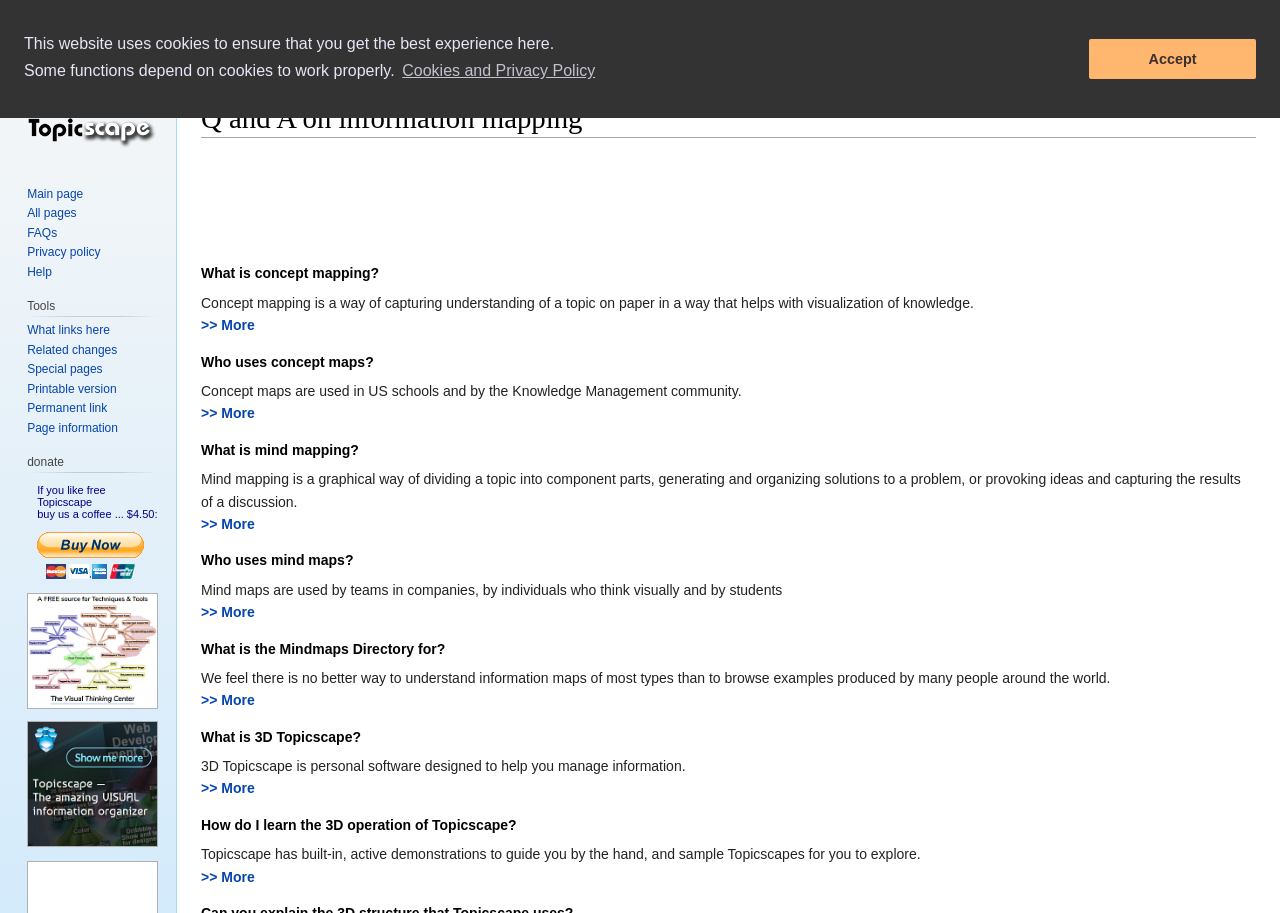Please determine the bounding box coordinates of the clickable area required to carry out the following instruction: "Log in". The coordinates must be four float numbers between 0 and 1, represented as [left, top, right, bottom].

[0.962, 0.012, 0.988, 0.028]